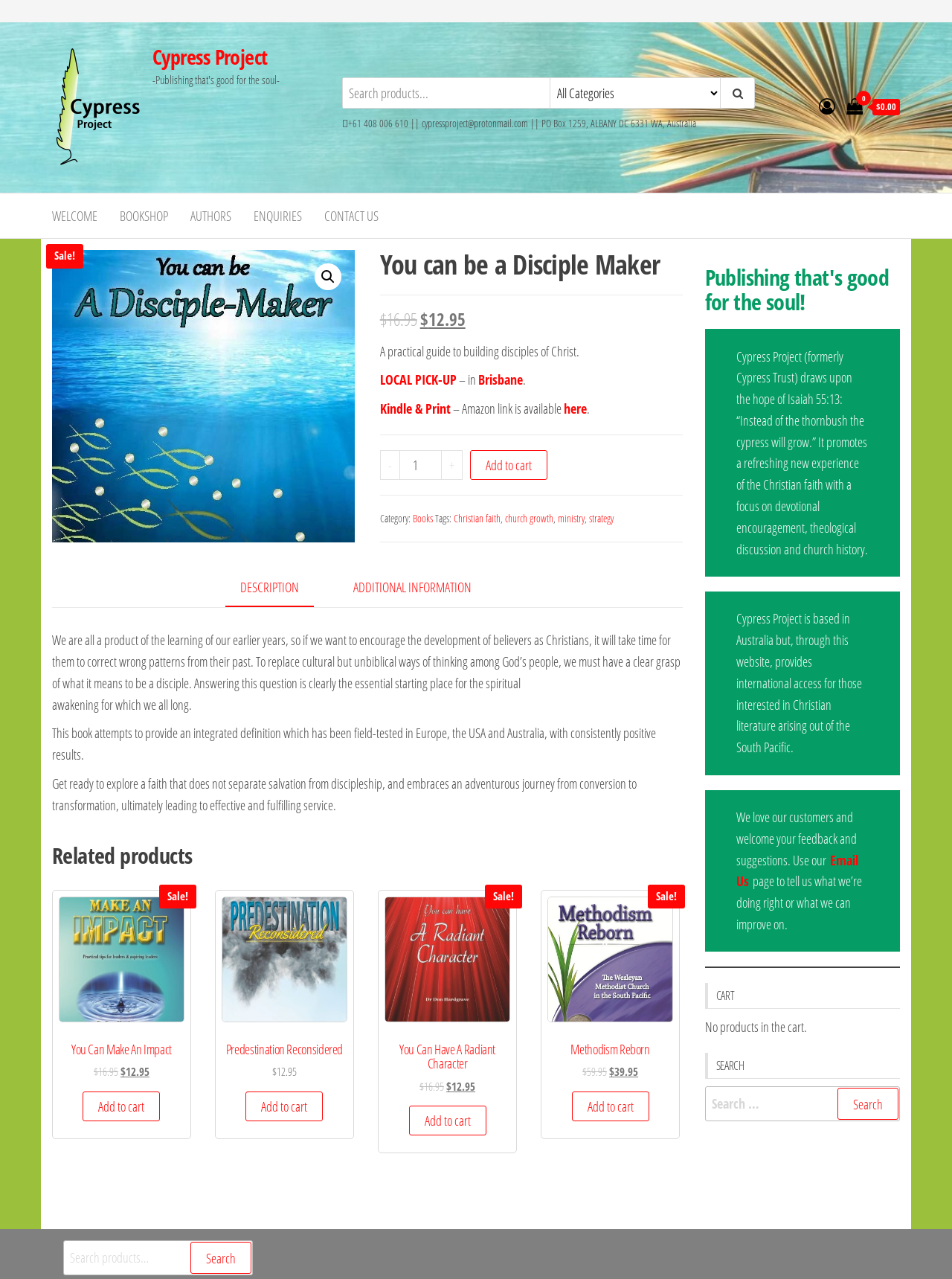What is the current price of the book 'You can be a Disciple Maker'?
Using the visual information, respond with a single word or phrase.

$12.95